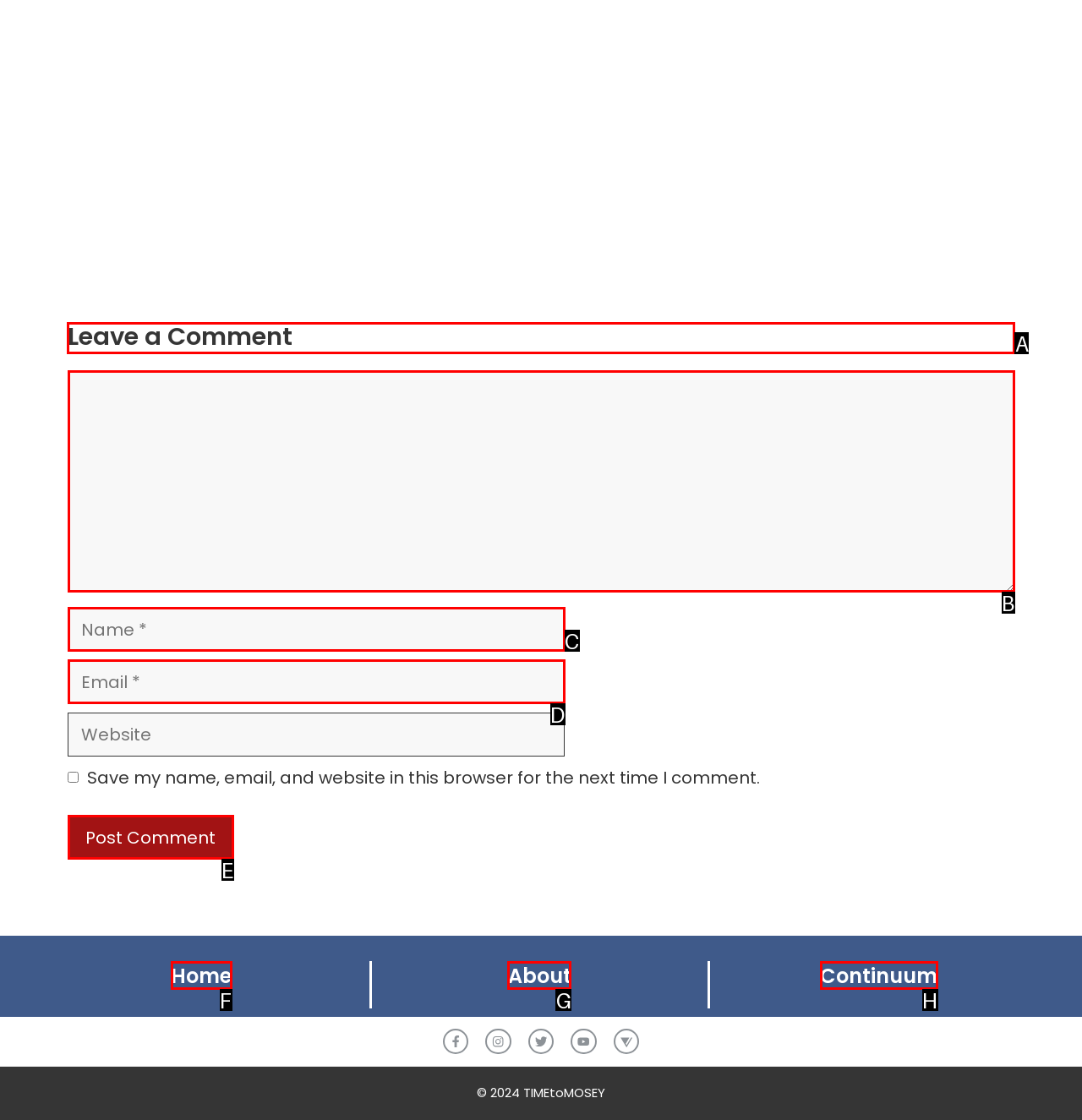Which lettered option should I select to achieve the task: Leave a comment according to the highlighted elements in the screenshot?

A